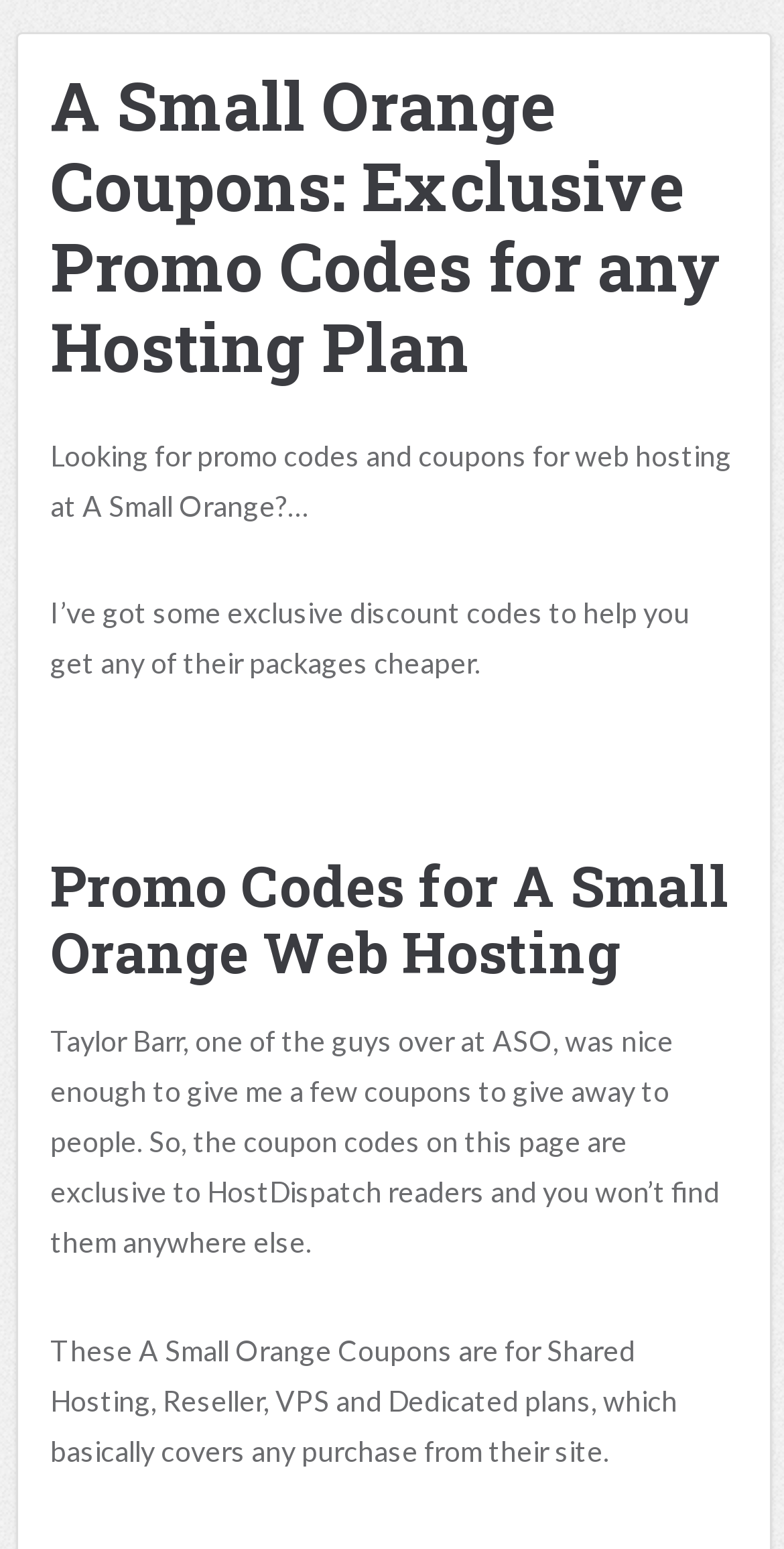Based on the image, give a detailed response to the question: Who is the target audience for the promo codes?

The text mentions that the coupon codes on this page are exclusive to HostDispatch readers and you won’t find them anywhere else. This implies that the target audience for the promo codes is the readers of HostDispatch.